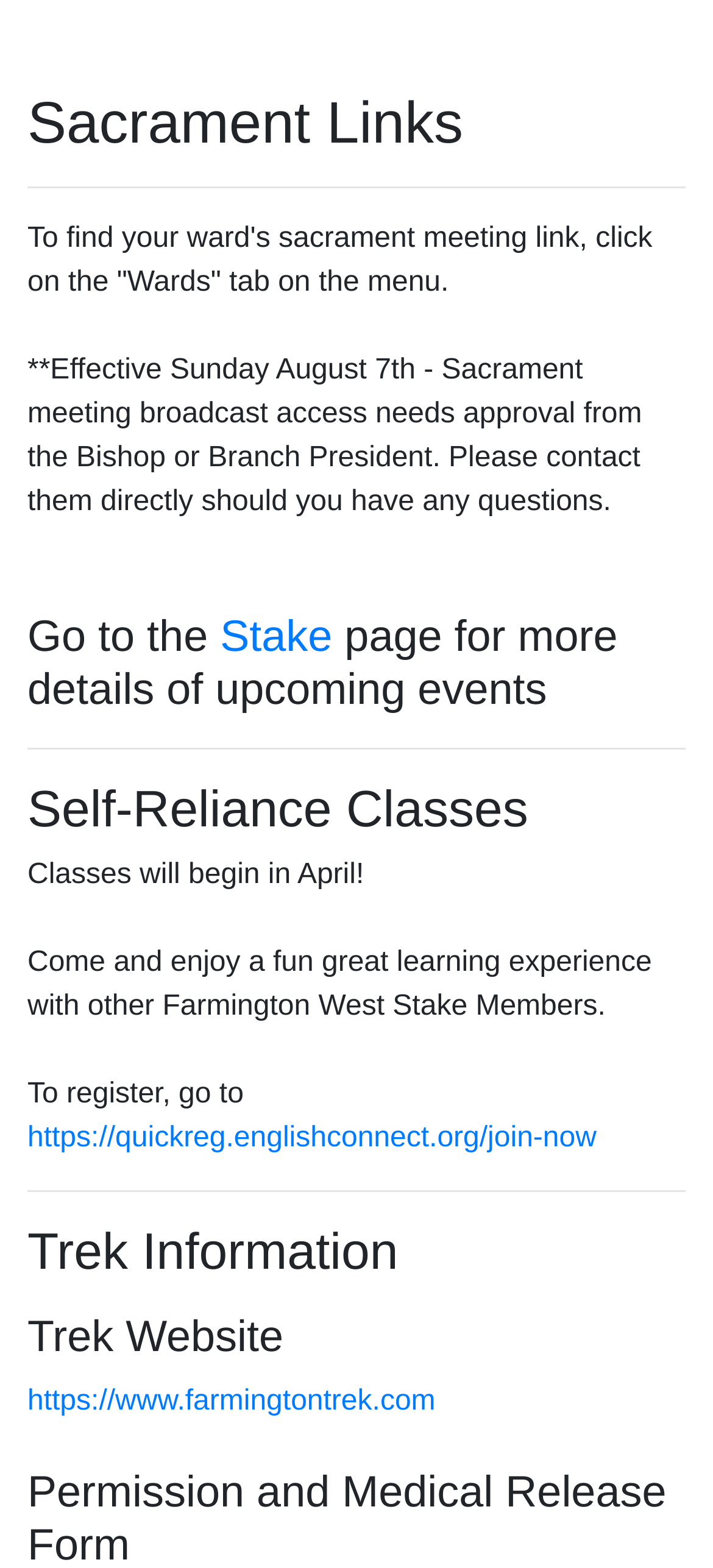What is the URL of the Trek Website?
Please answer the question with a detailed response using the information from the screenshot.

The webpage has a link 'https://www.farmingtontrek.com' under the heading 'Trek Website', indicating that the URL of the Trek Website is https://www.farmingtontrek.com.